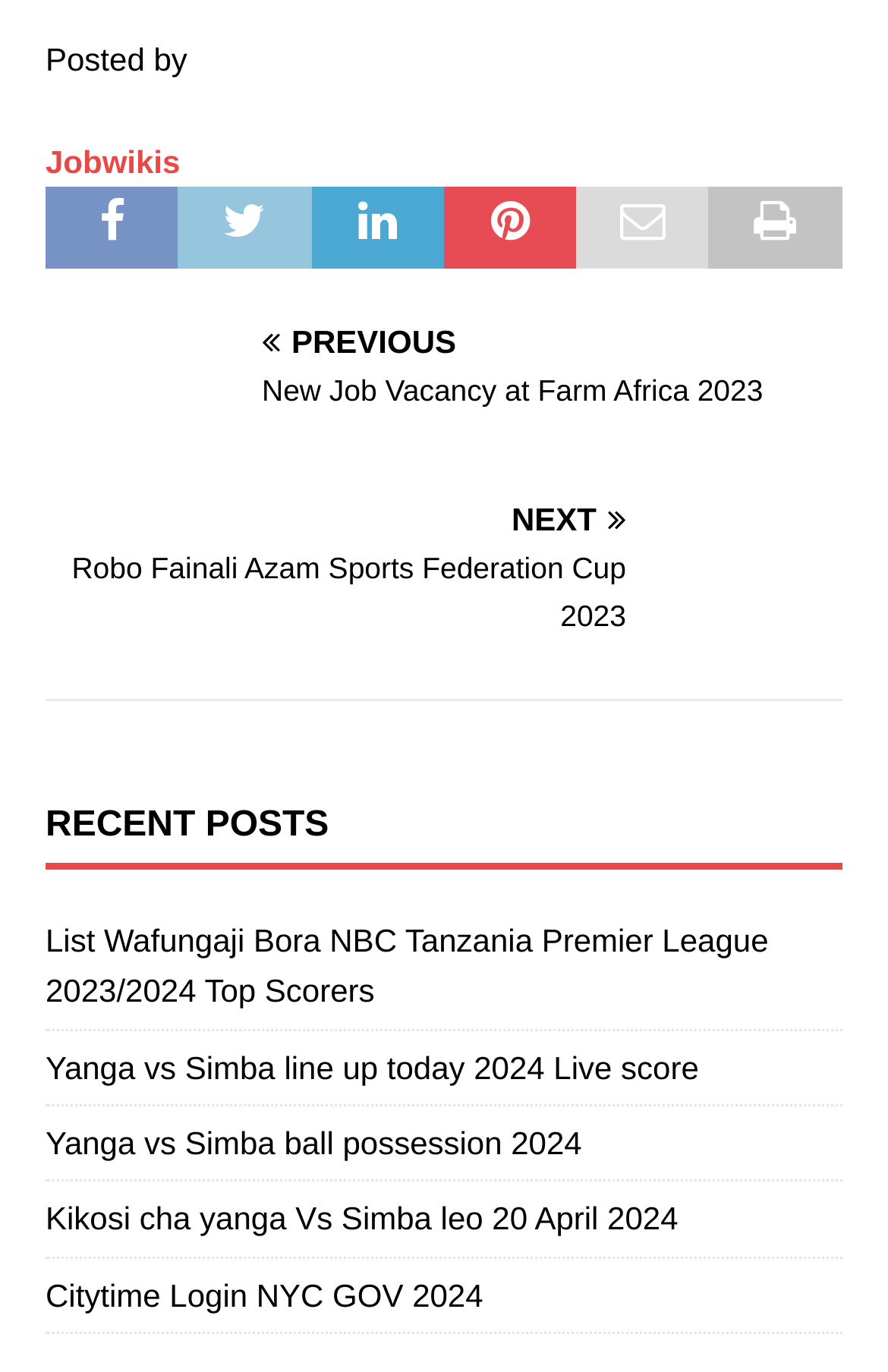Locate the bounding box coordinates of the clickable area needed to fulfill the instruction: "Click on the link to view List Wafungaji Bora NBC Tanzania Premier League 2023/2024 Top Scorers".

[0.051, 0.672, 0.865, 0.735]